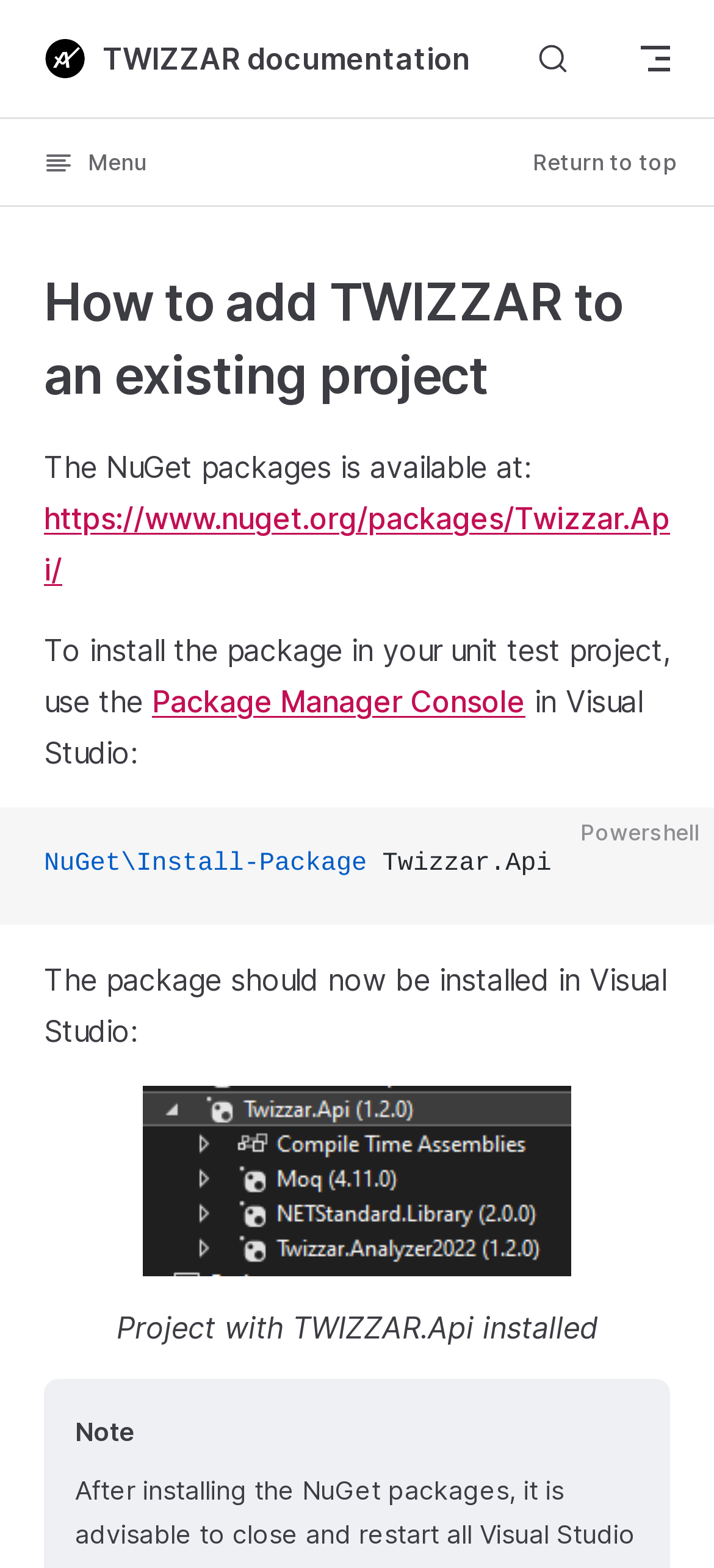Based on the image, please elaborate on the answer to the following question:
What is the status of the package after installation?

I found the answer by reading the text 'The package should now be installed in Visual Studio:' which is located below the code block and the image 'Project with TWIZZAR.Api installed'.